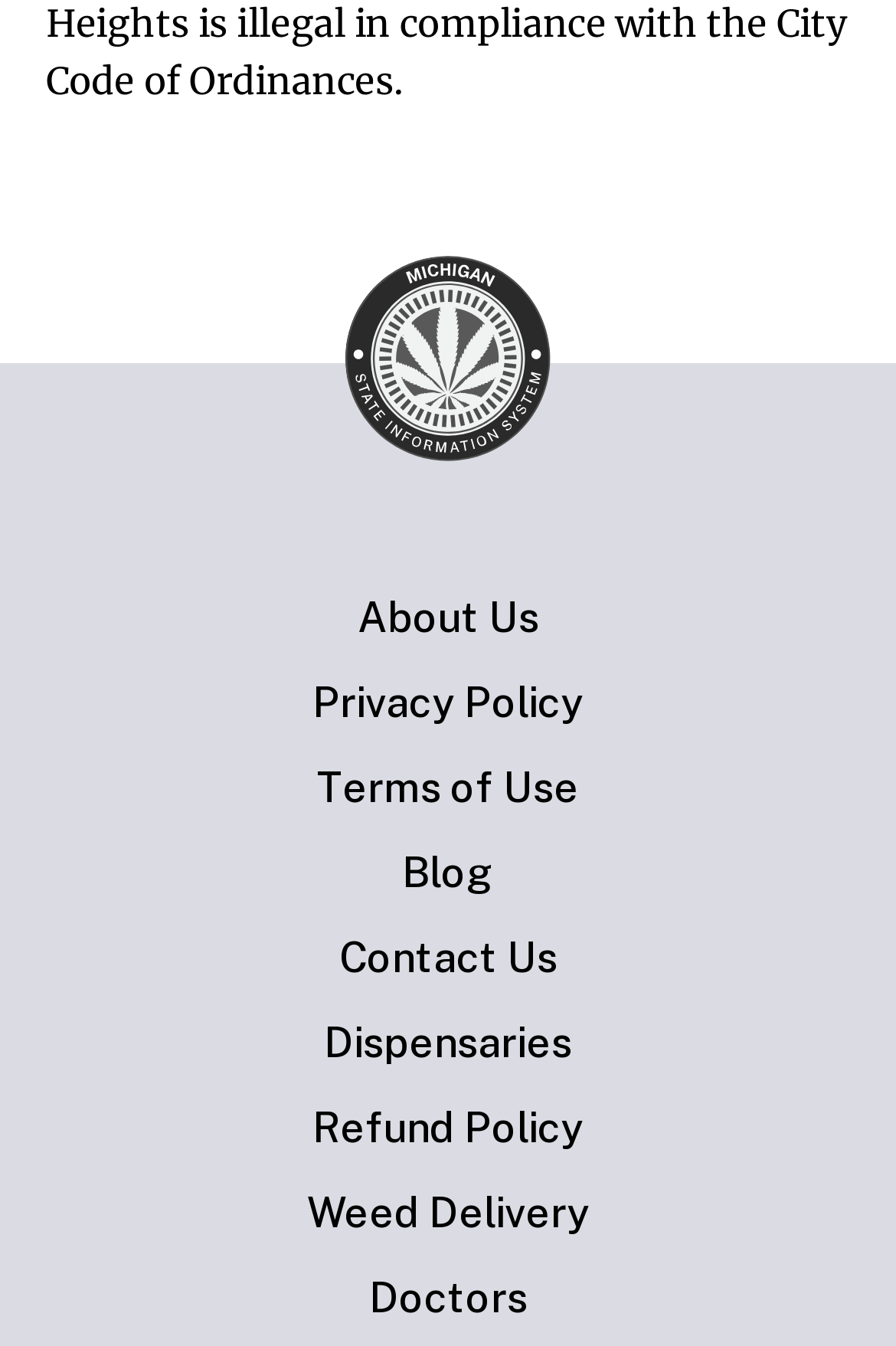Please identify the bounding box coordinates of the element's region that should be clicked to execute the following instruction: "learn about weed delivery". The bounding box coordinates must be four float numbers between 0 and 1, i.e., [left, top, right, bottom].

[0.041, 0.882, 0.959, 0.918]